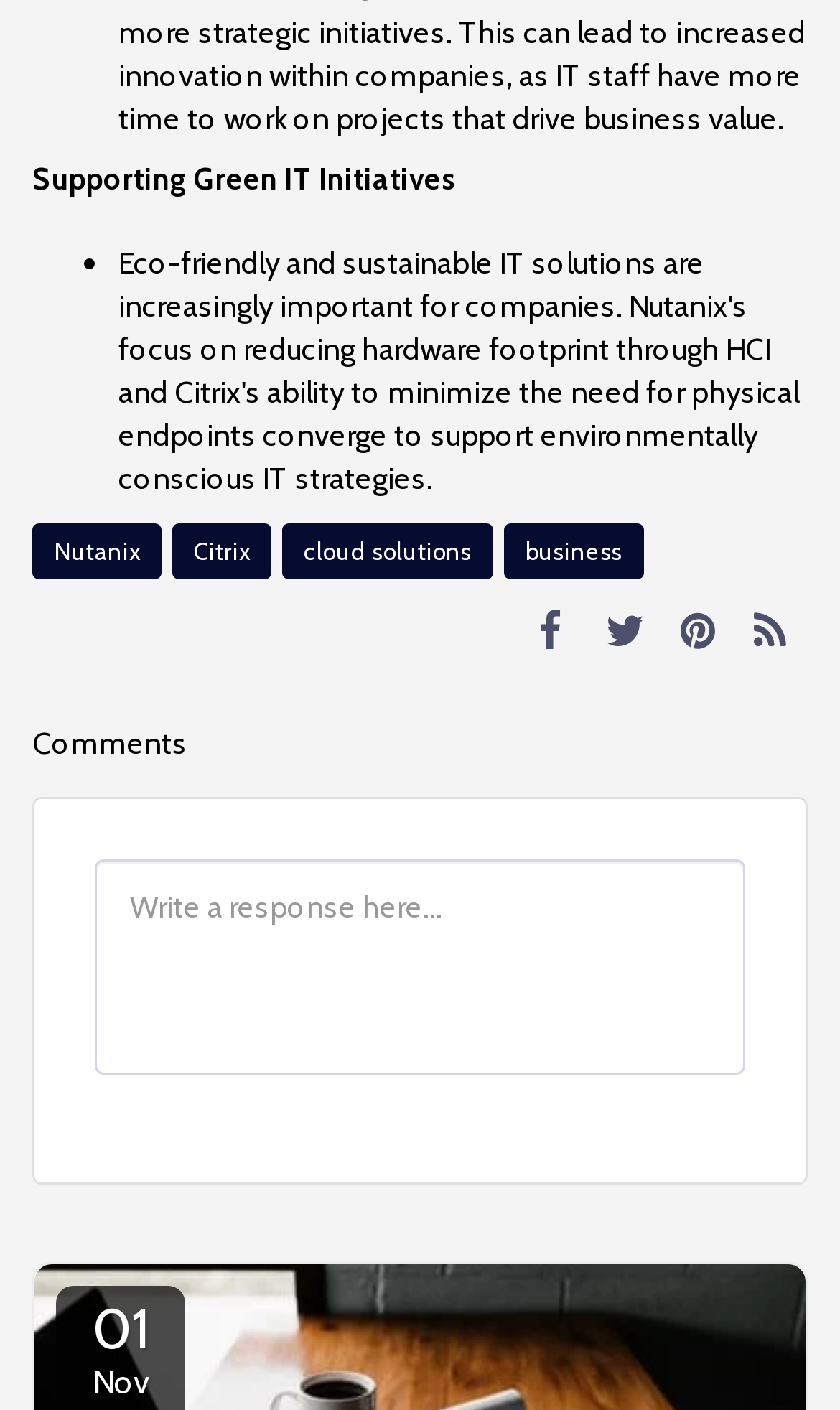Highlight the bounding box coordinates of the element that should be clicked to carry out the following instruction: "Click on Nutanix". The coordinates must be given as four float numbers ranging from 0 to 1, i.e., [left, top, right, bottom].

[0.038, 0.372, 0.192, 0.411]